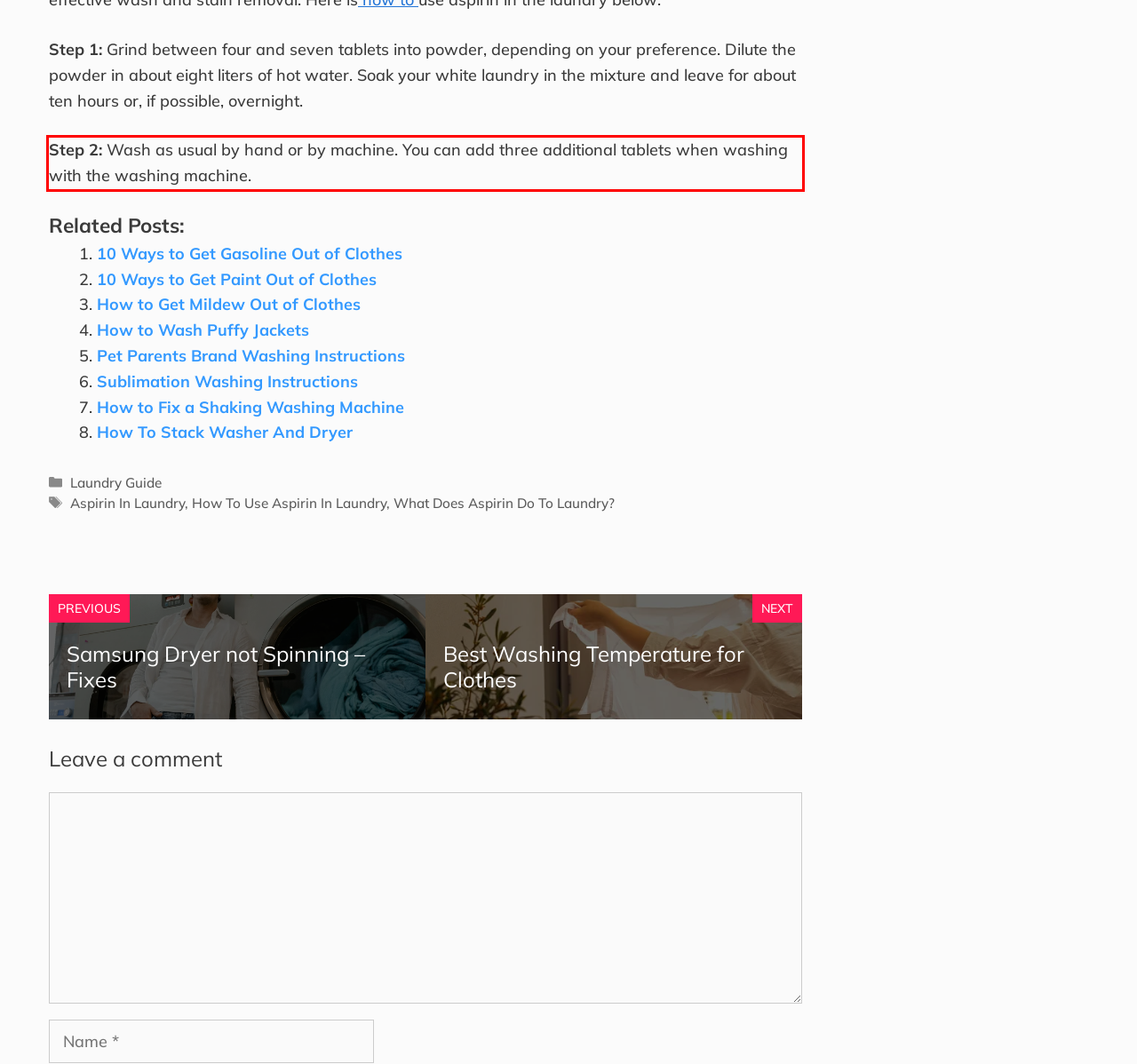Using the provided webpage screenshot, recognize the text content in the area marked by the red bounding box.

Step 2: Wash as usual by hand or by machine. You can add three additional tablets when washing with the washing machine.